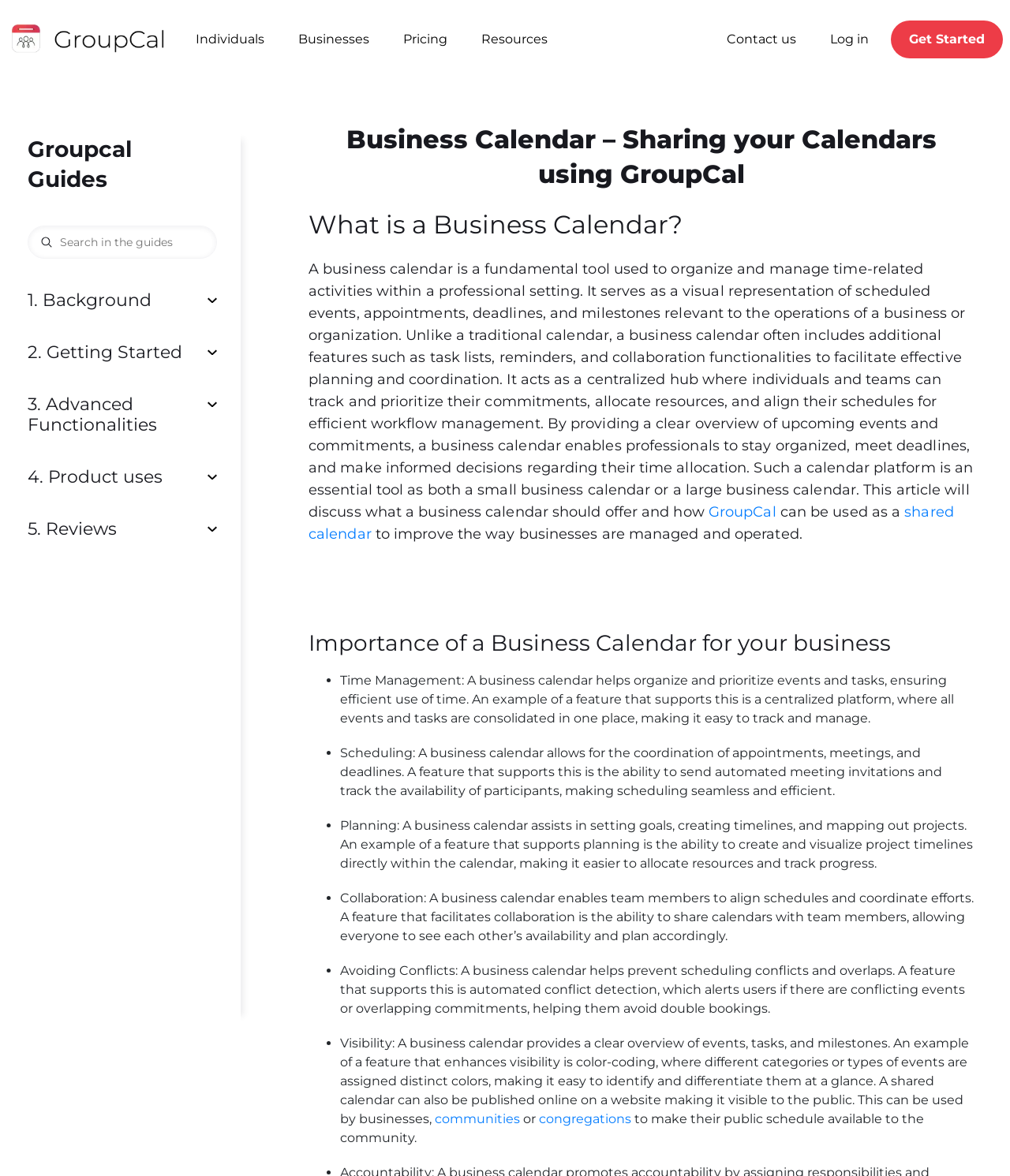What is the benefit of color-coding in a business calendar?
Utilize the image to construct a detailed and well-explained answer.

According to the webpage, color-coding is a feature that enhances visibility in a business calendar. It allows different categories or types of events to be assigned distinct colors, making it easy to identify and differentiate them at a glance.